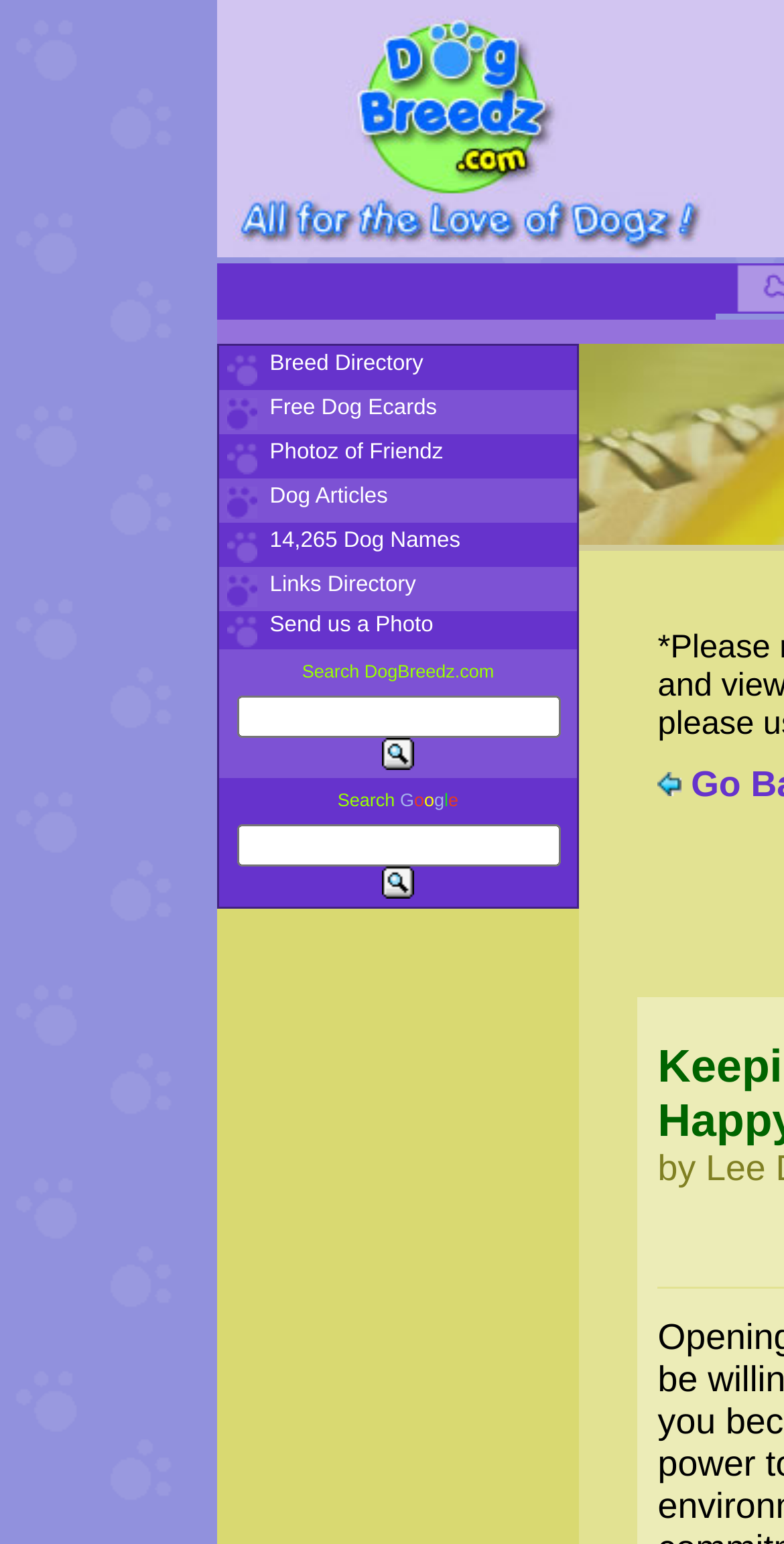Using the element description Home, predict the bounding box coordinates for the UI element. Provide the coordinates in (top-left x, top-left y, bottom-right x, bottom-right y) format with values ranging from 0 to 1.

None